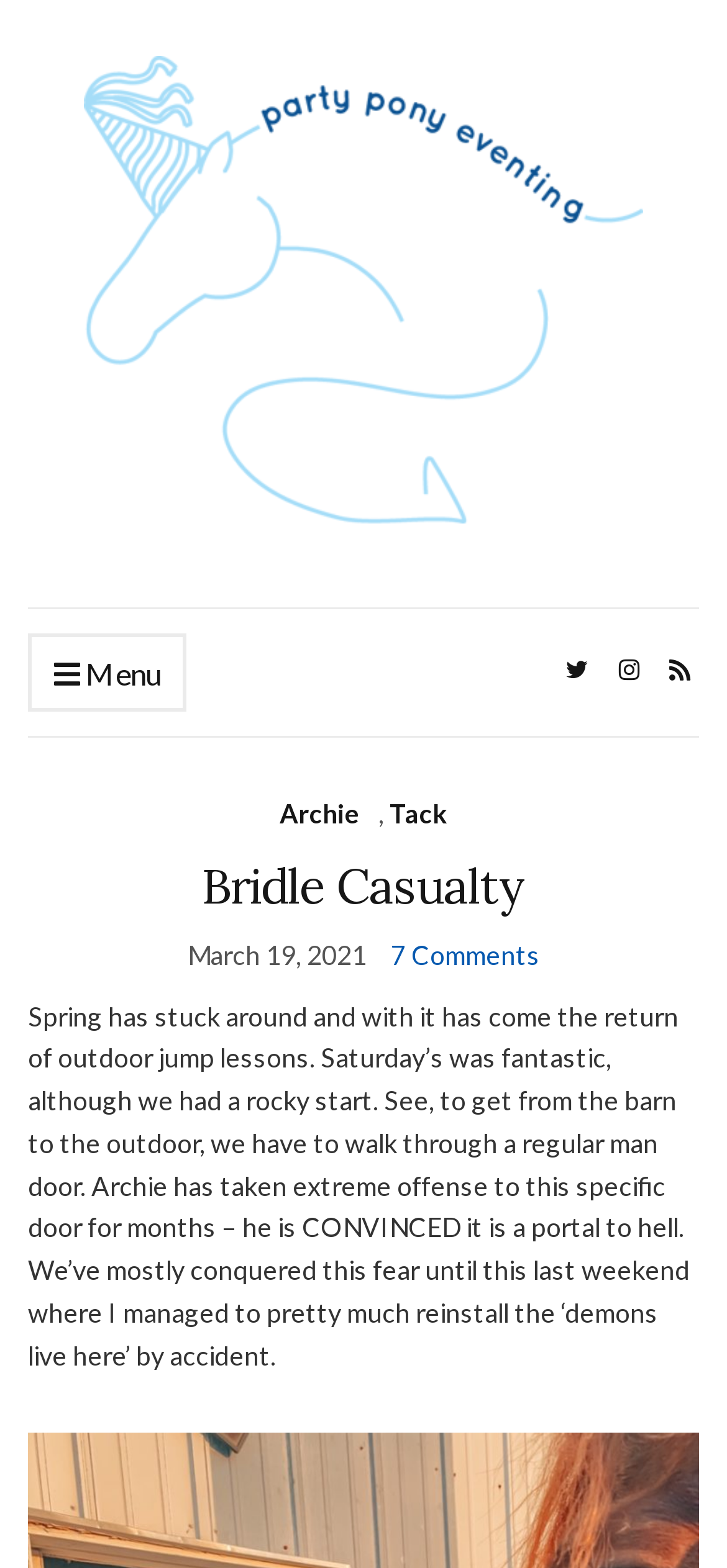What is the topic of the article?
From the image, provide a succinct answer in one word or a short phrase.

Bridle Casualty